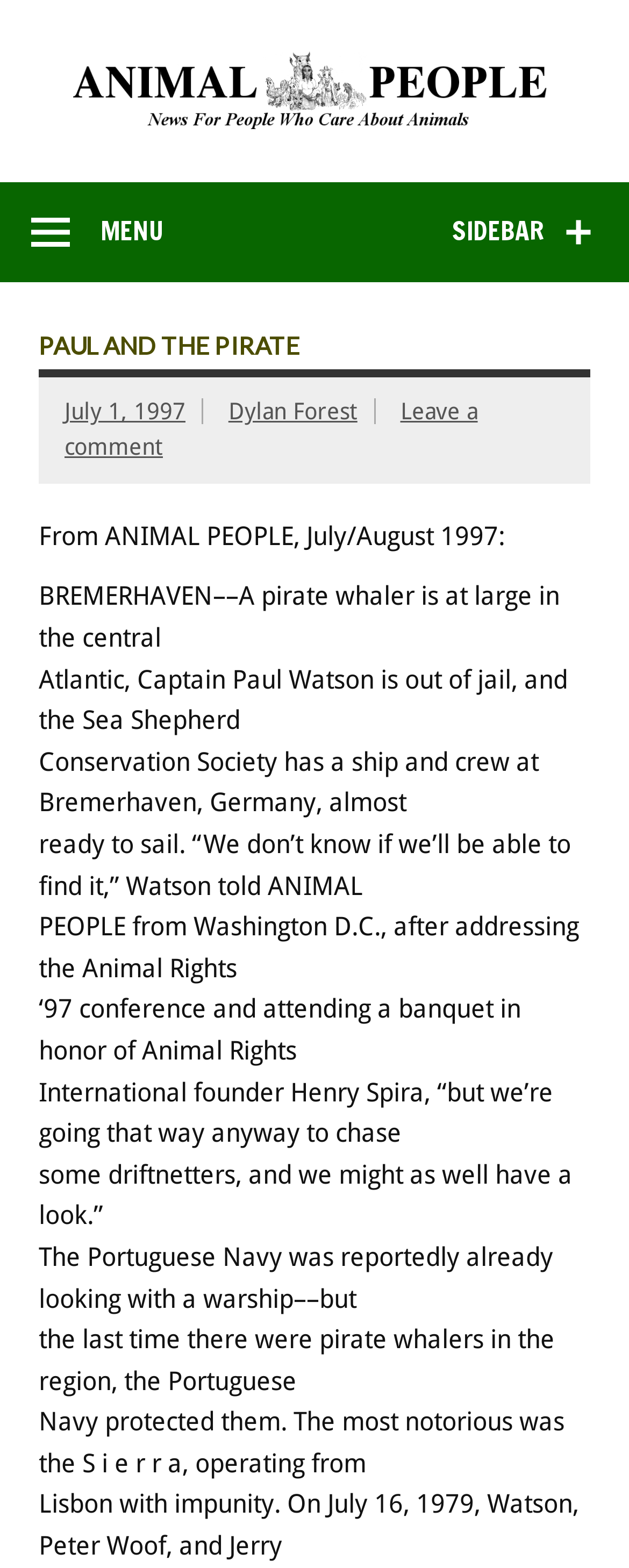Give a detailed account of the webpage's layout and content.

The webpage is about an article titled "Paul and the pirate" from ANIMAL PEOPLE NEWS. At the top, there is a link to ANIMAL PEOPLE NEWS, accompanied by an image with the same name. On the top right, there is a button labeled "SIDEBAR" with an icon, and on the top left, there is a button labeled "MENU" with an icon.

Below the top navigation, there is a heading that reads "PAUL AND THE PIRATE". Underneath, there are three links: "July 1, 1997", "Dylan Forest", and "Leave a comment". The article's content starts with a static text that reads "From ANIMAL PEOPLE, July/August 1997:". The article is divided into multiple paragraphs, describing the story of Captain Paul Watson and the Sea Shepherd Conservation Society's efforts to find a pirate whaler in the central Atlantic.

The article's text is arranged in a single column, with each paragraph following the previous one from top to bottom. There are no images or other multimedia elements within the article's content. The overall layout is simple, with a focus on presenting the article's text in a clear and readable manner.